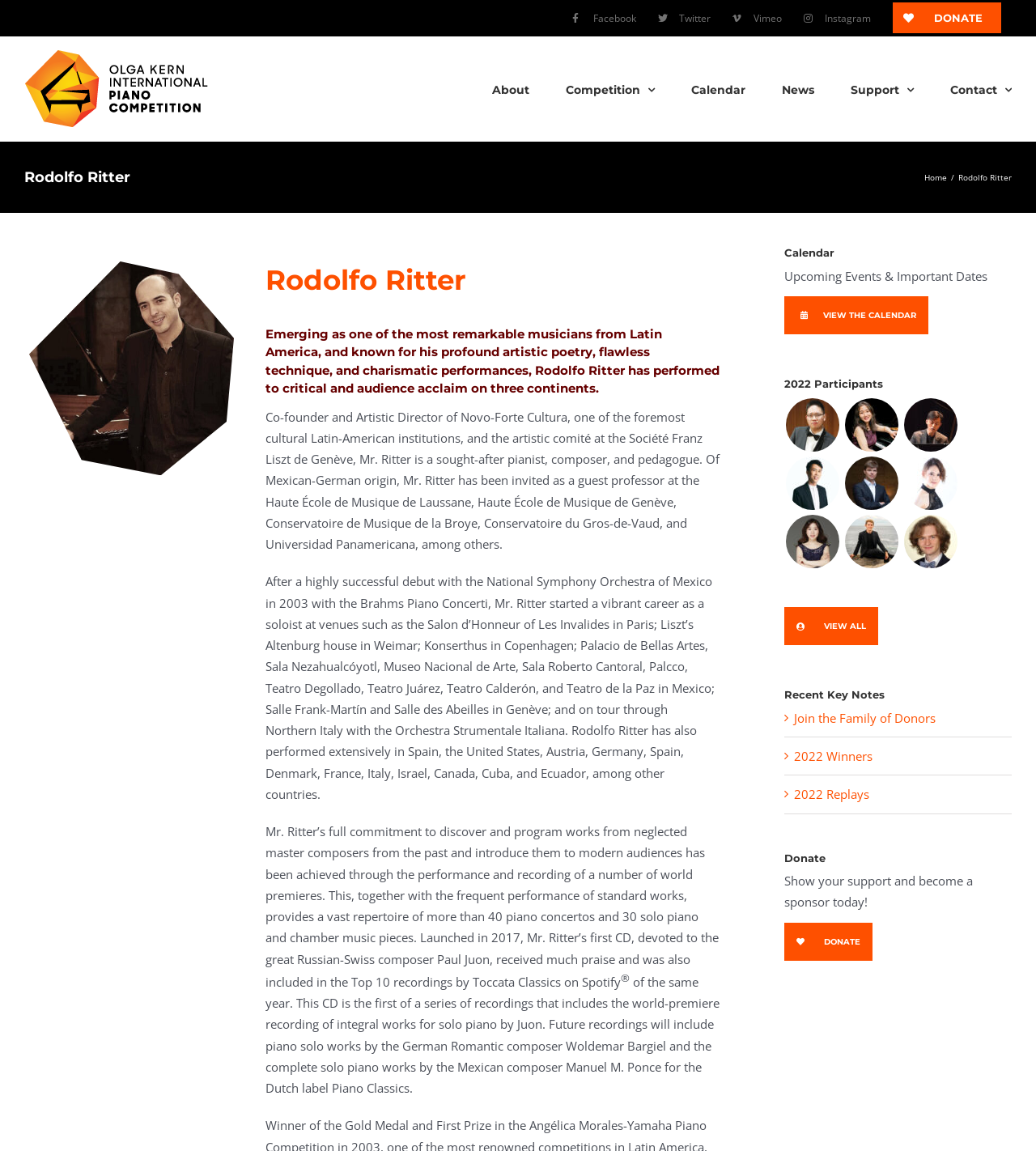Predict the bounding box for the UI component with the following description: "Twitter".

[0.625, 0.0, 0.696, 0.031]